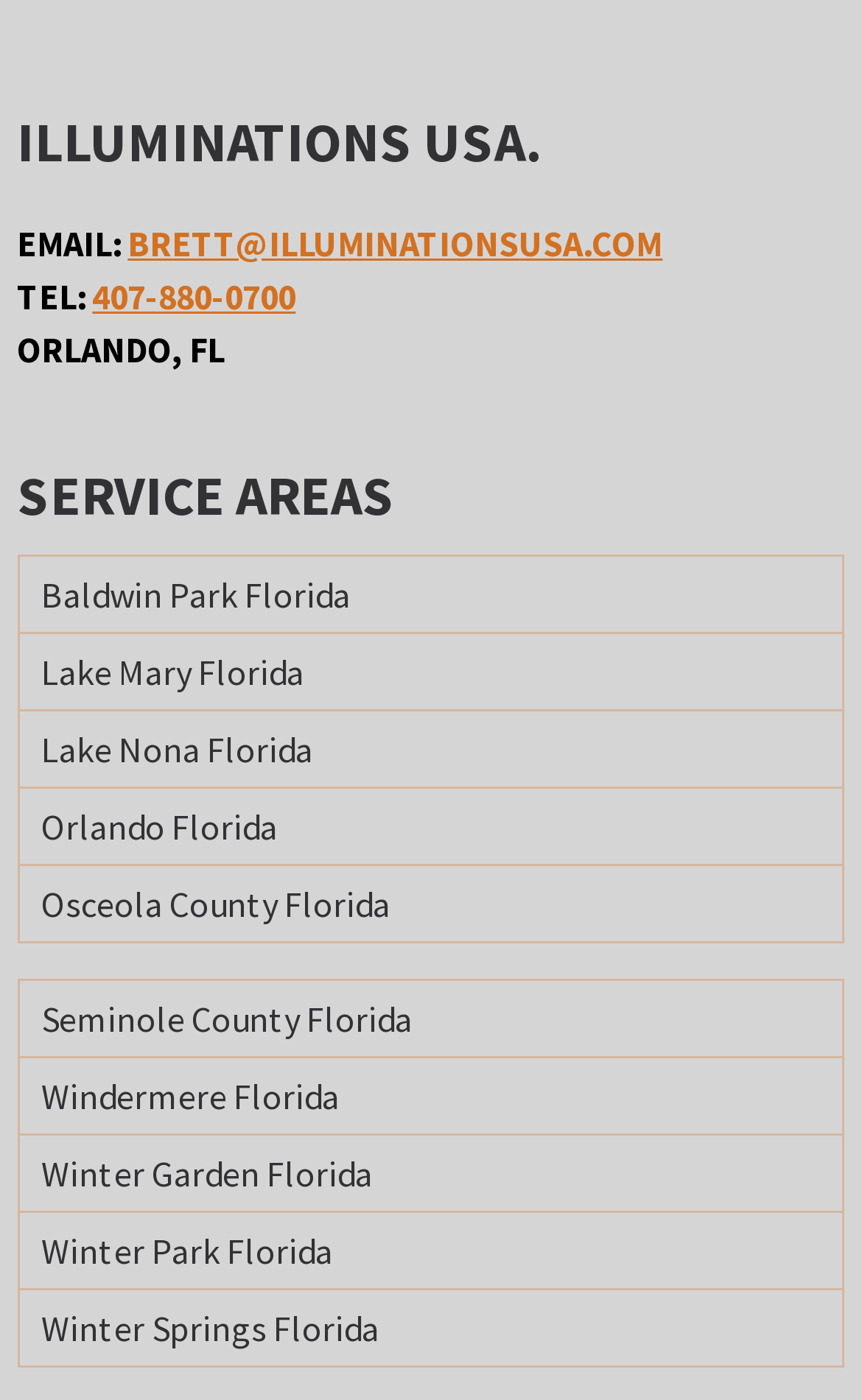What is the company's name?
Please use the visual content to give a single word or phrase answer.

ILLUMINATIONS USA